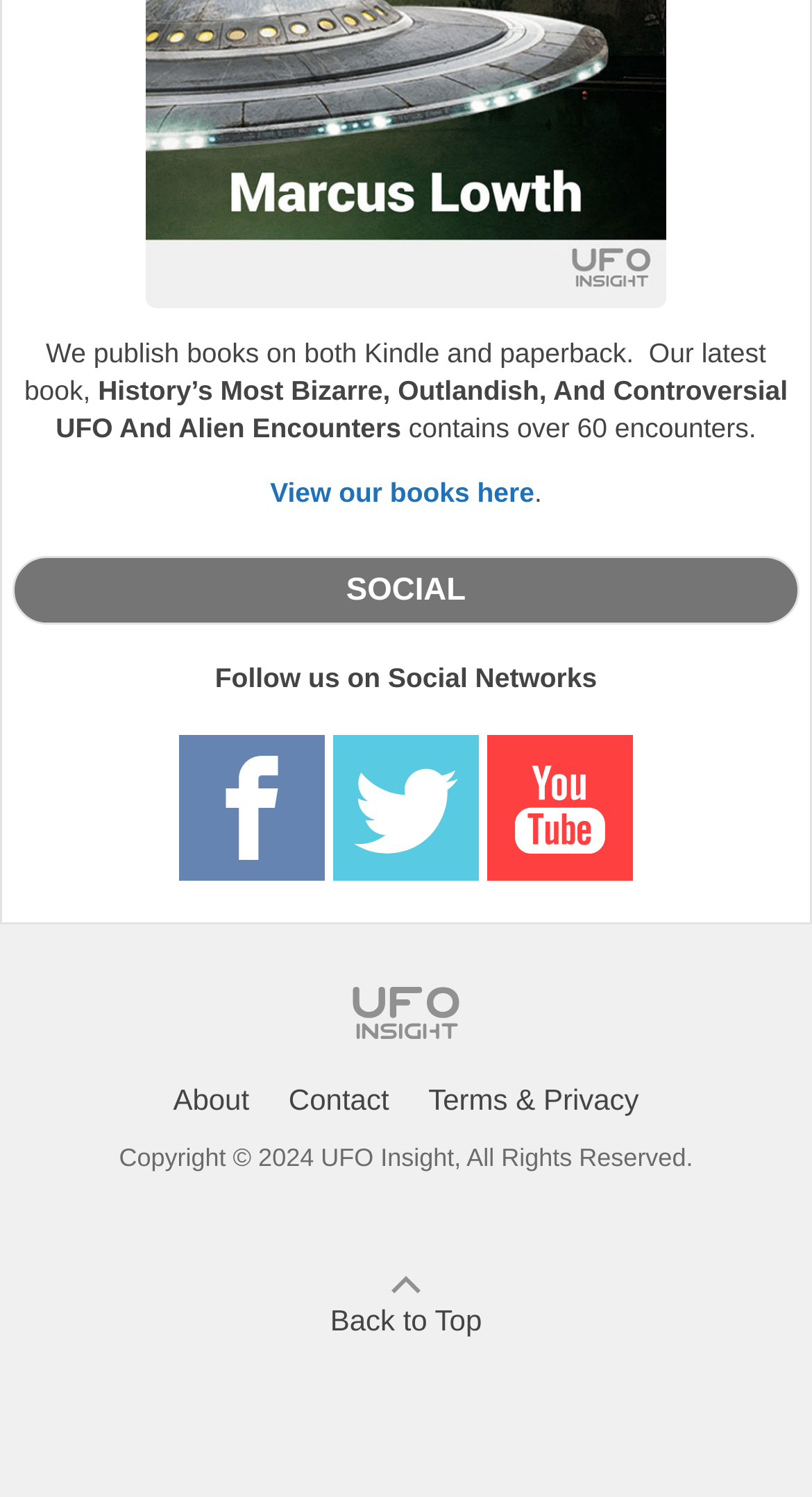Provide the bounding box coordinates of the area you need to click to execute the following instruction: "Follow us on Facebook".

[0.221, 0.564, 0.401, 0.585]